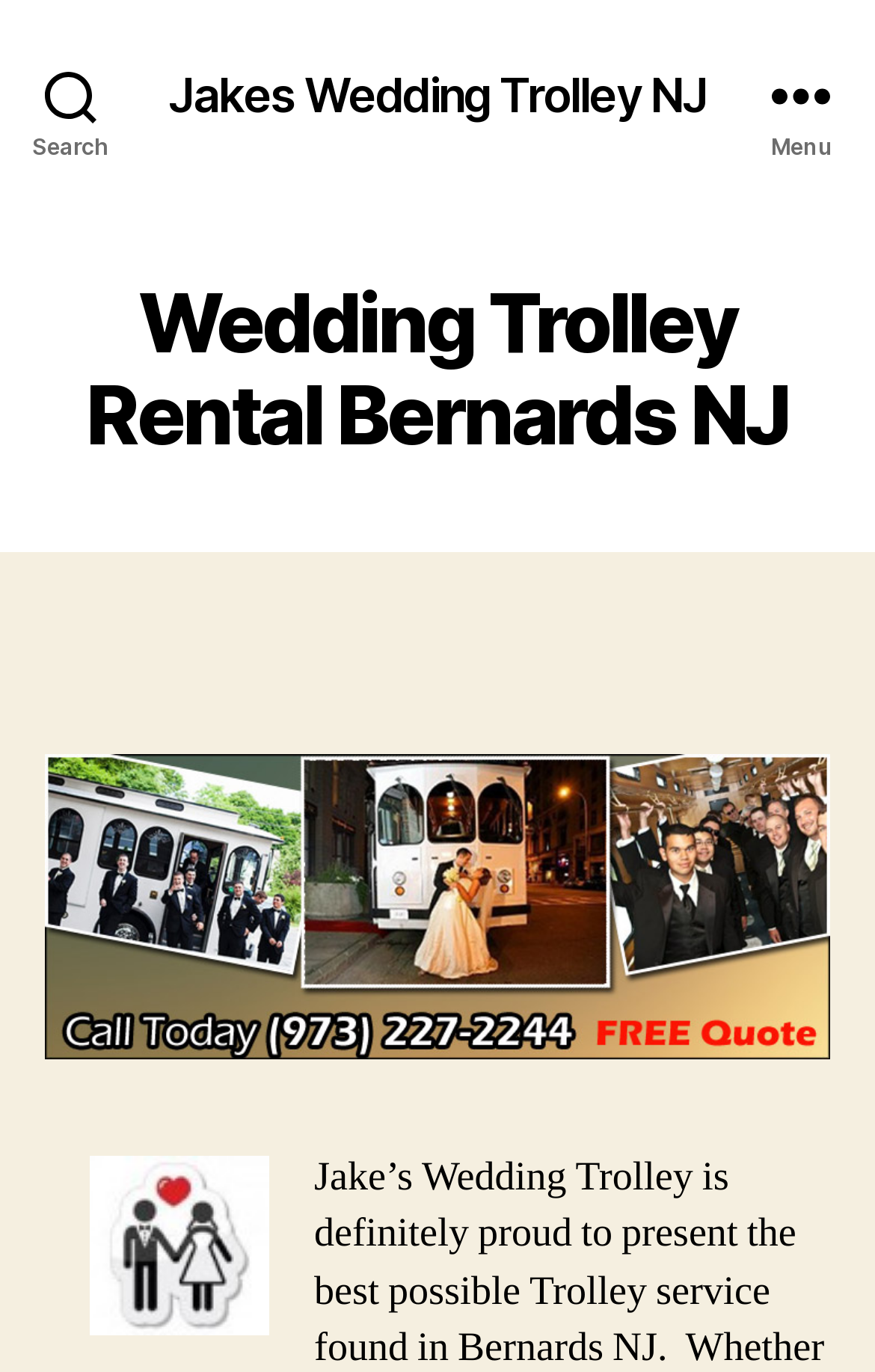What type of vehicle is shown on the webpage? Based on the screenshot, please respond with a single word or phrase.

Trolley